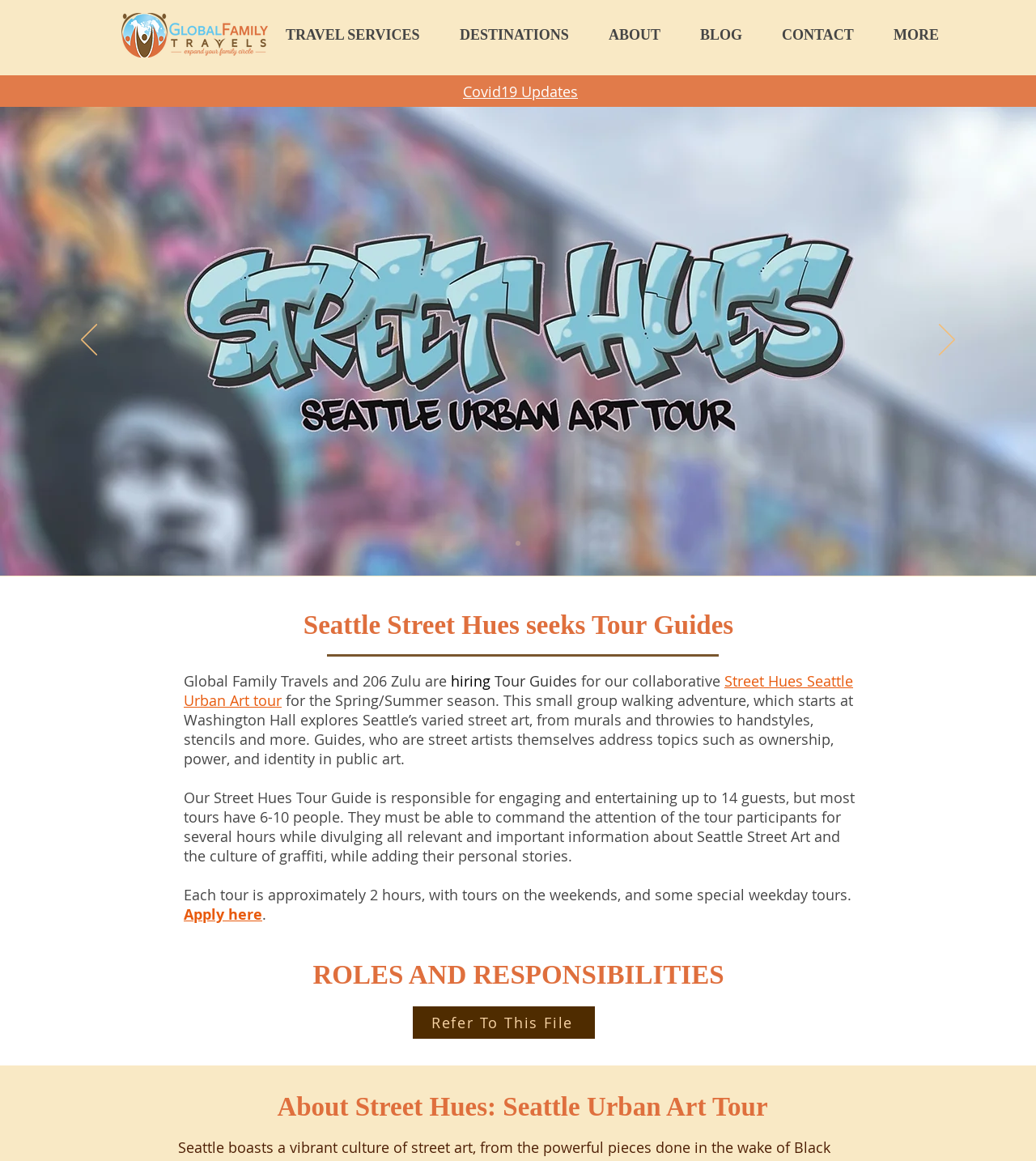Please find the bounding box coordinates of the element that must be clicked to perform the given instruction: "Navigate to the 'CONTACT' page". The coordinates should be four float numbers from 0 to 1, i.e., [left, top, right, bottom].

[0.747, 0.021, 0.855, 0.039]